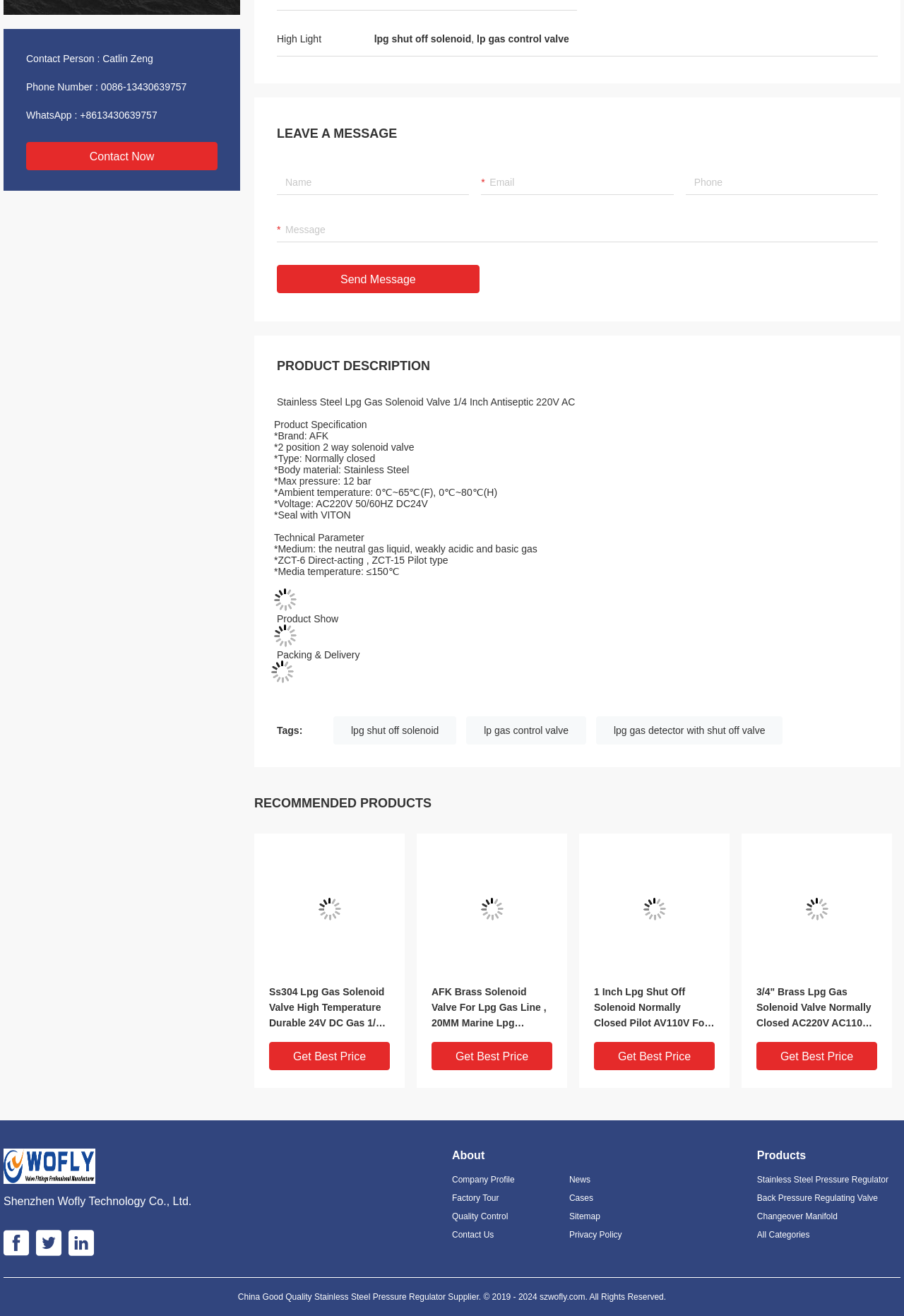Pinpoint the bounding box coordinates of the clickable area needed to execute the instruction: "Get Best Price". The coordinates should be specified as four float numbers between 0 and 1, i.e., [left, top, right, bottom].

[0.477, 0.792, 0.611, 0.813]